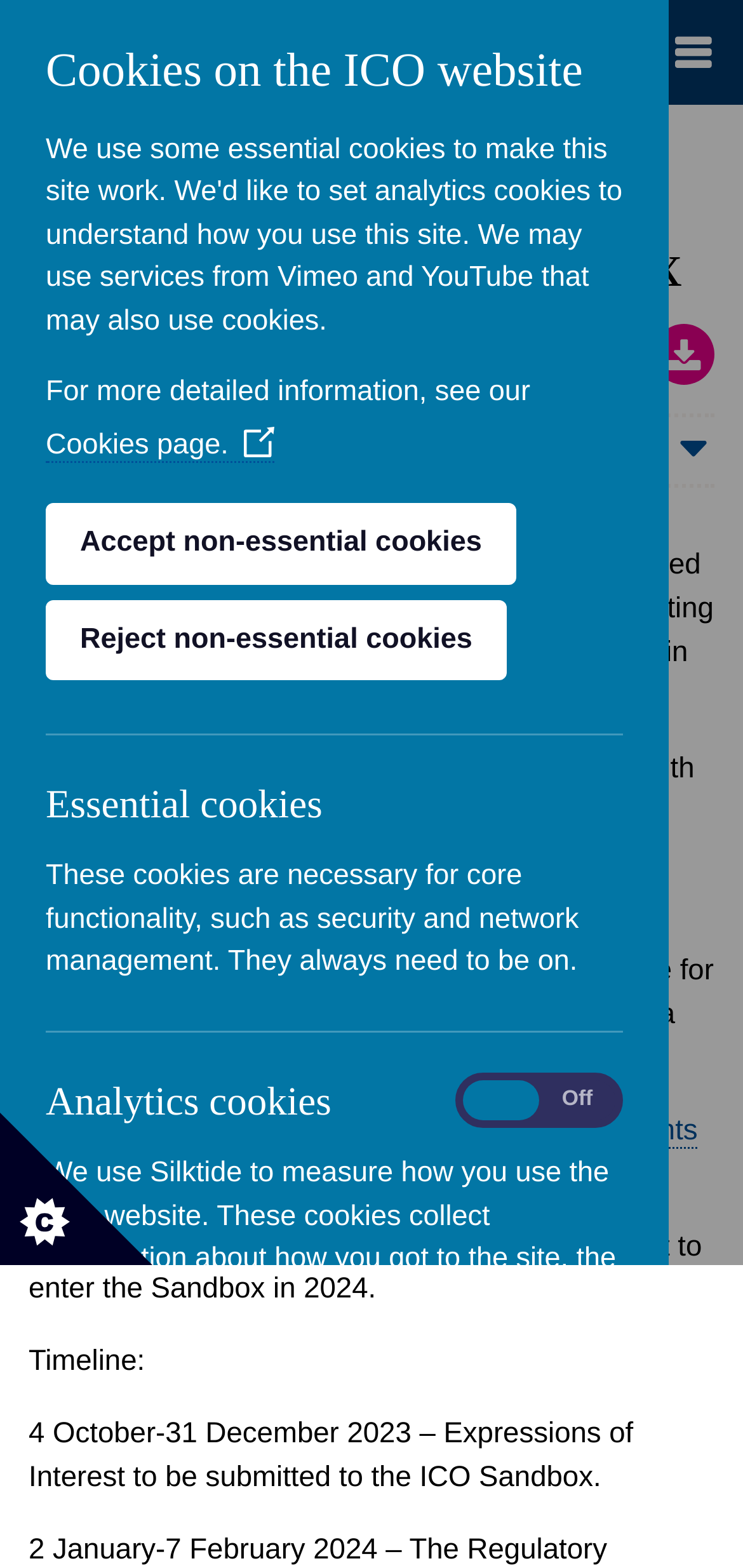Could you find the bounding box coordinates of the clickable area to complete this instruction: "View the 'France blocks entry of Azerbaijani journalist to seminar in Germany' news article"?

None